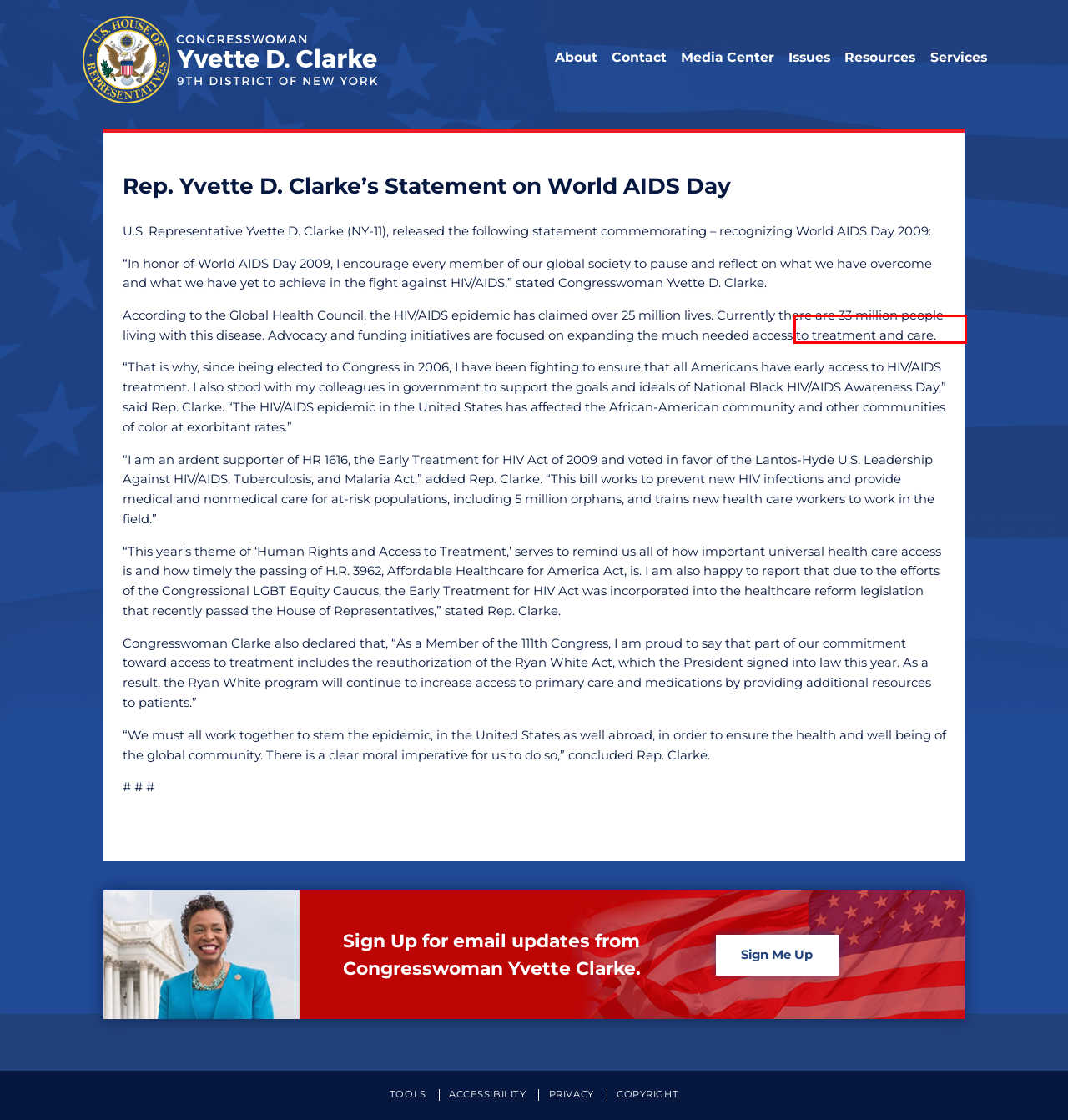You are provided with a screenshot of a webpage that has a red bounding box highlighting a UI element. Choose the most accurate webpage description that matches the new webpage after clicking the highlighted element. Here are your choices:
A. Tours and Tickets - Congresswoman Yvette Clarke
B. Small Business Archives - Congresswoman Yvette Clarke
C. Copyright - Congresswoman Yvette Clarke
D. Apply for FY25 Community Project Funding - Congresswoman Yvette Clarke
E. FY25 Programmatic and Language Appropriations Request - Congresswoman Yvette Clarke
F. Privacy - Congresswoman Yvette Clarke
G. Tools - Congresswoman Yvette Clarke
H. Services - Congresswoman Yvette Clarke

B